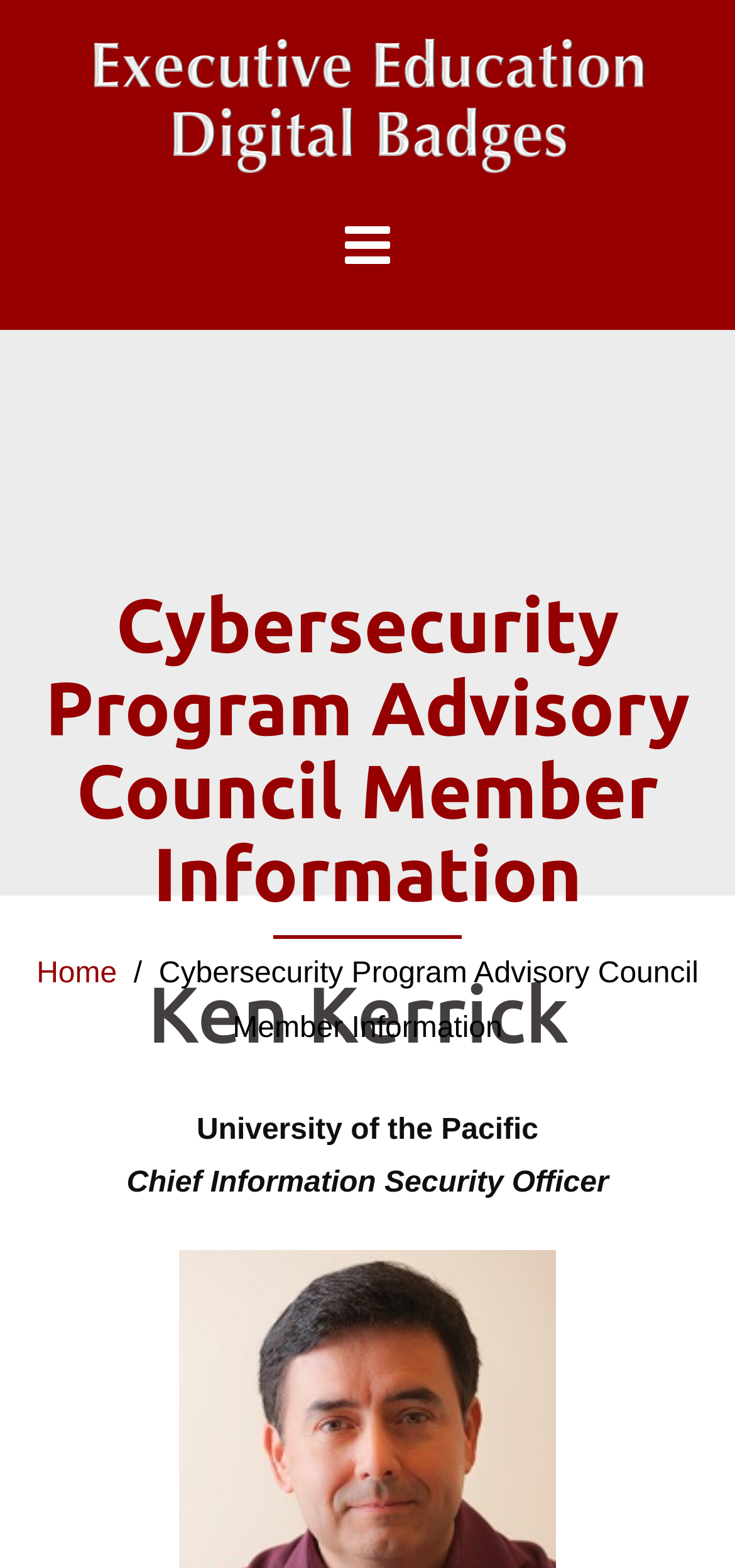Show the bounding box coordinates for the HTML element described as: "title="Executive Education Digital Badges"".

[0.09, 0.059, 0.91, 0.079]